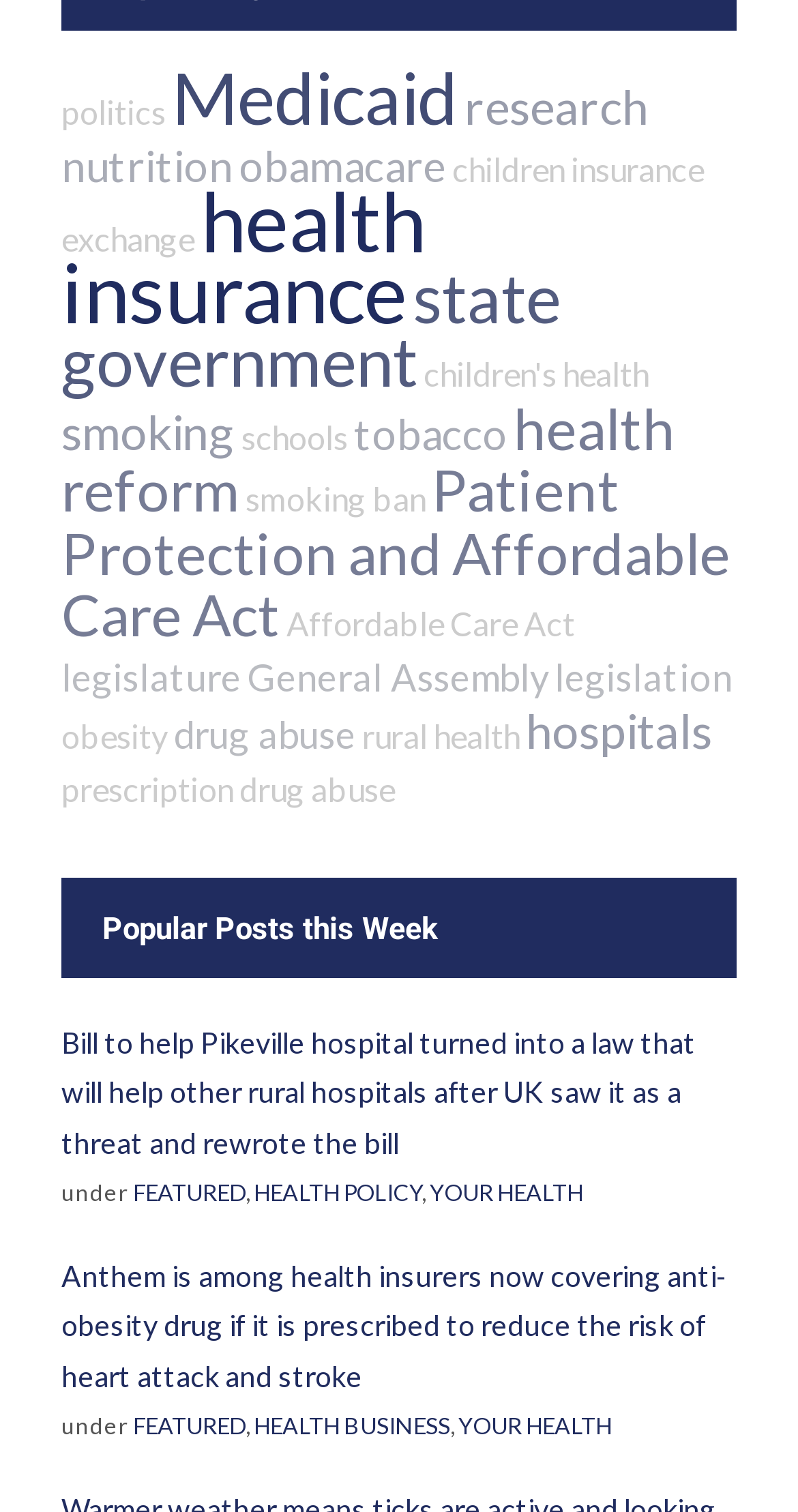Please pinpoint the bounding box coordinates for the region I should click to adhere to this instruction: "explore research".

[0.582, 0.051, 0.813, 0.089]